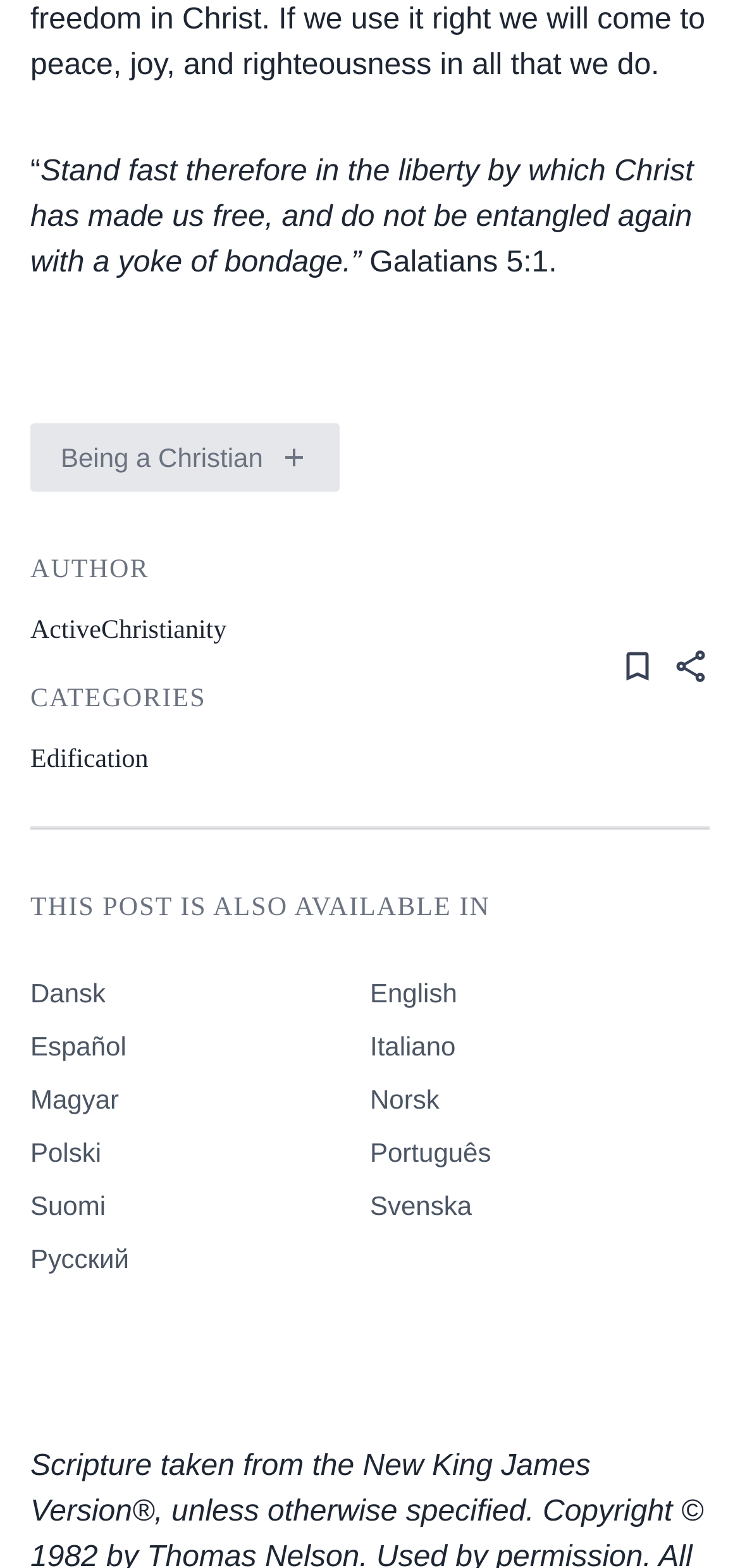How many languages are available for this post?
Please give a detailed and thorough answer to the question, covering all relevant points.

The post is available in 11 languages, which are Dansk, English, Español, Italiano, Magyar, Norsk, Polski, Português, Suomi, Svenska, and Русский, as indicated by the links below the text 'THIS POST IS ALSO AVAILABLE IN'.